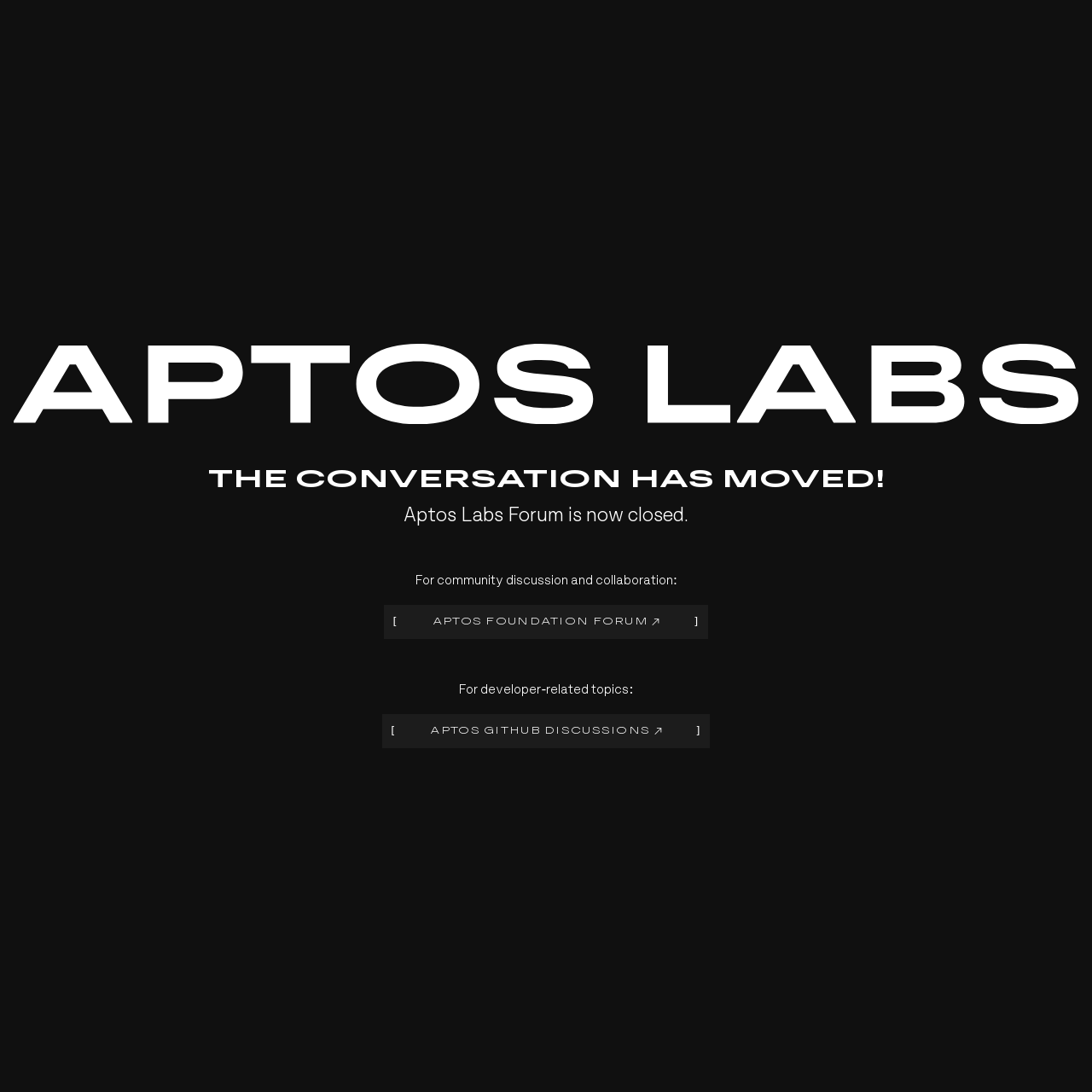What is the main message on the webpage?
Refer to the image and provide a detailed answer to the question.

The webpage has a prominent heading element with the text 'THE CONVERSATION HAS MOVED!', which suggests that the main message on the webpage is that the conversation or discussion has been relocated to another platform.